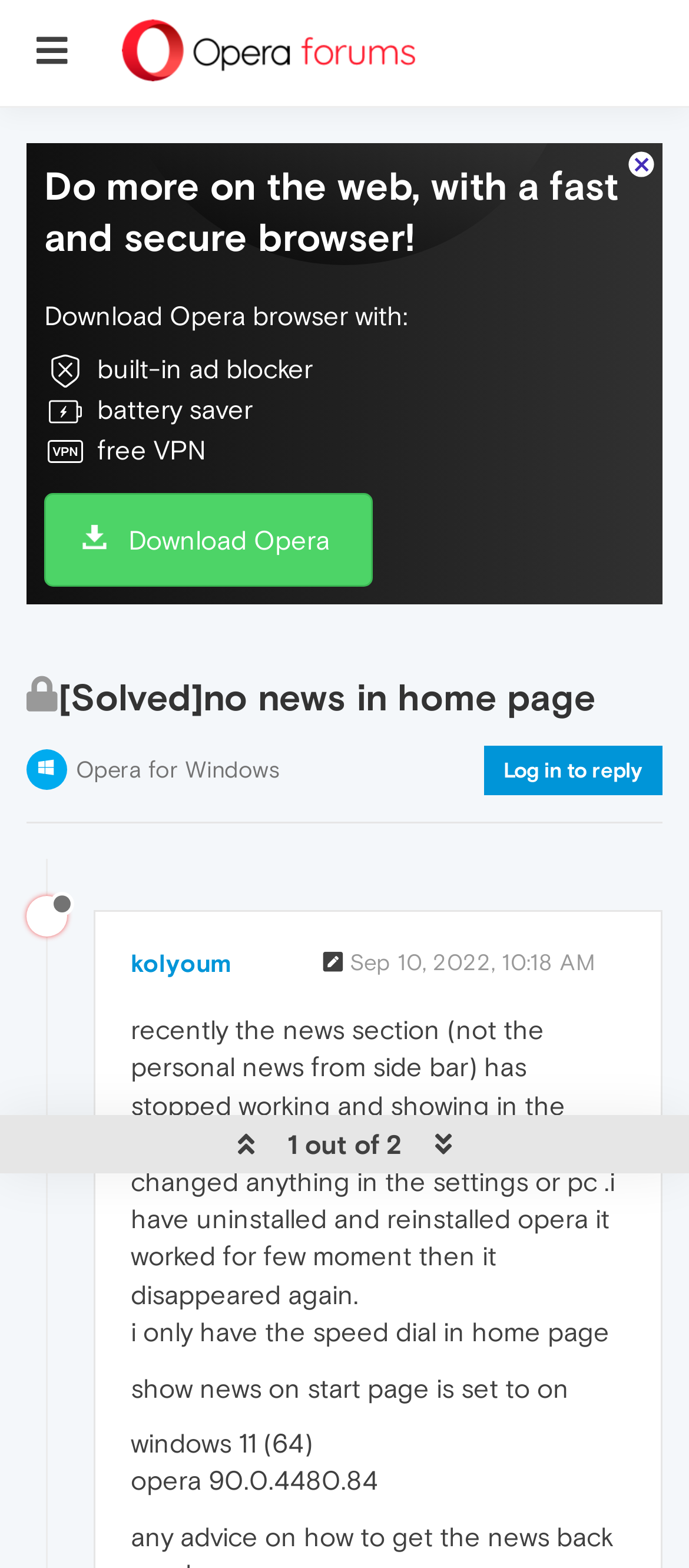What is the operating system being used?
Using the visual information, answer the question in a single word or phrase.

Windows 11 (64)